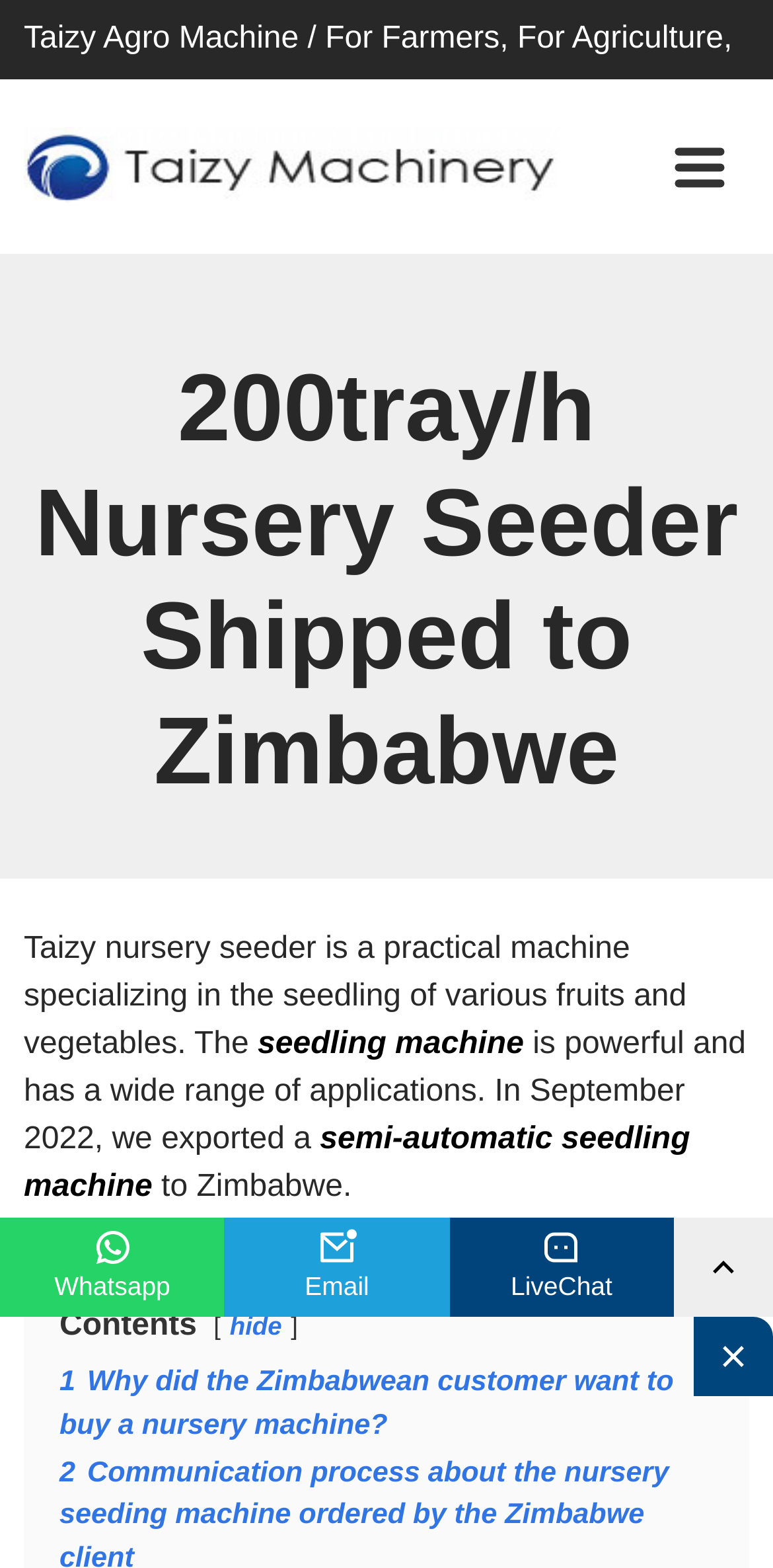Locate the bounding box coordinates of the element that needs to be clicked to carry out the instruction: "Click the logo". The coordinates should be given as four float numbers ranging from 0 to 1, i.e., [left, top, right, bottom].

[0.031, 0.075, 0.726, 0.138]